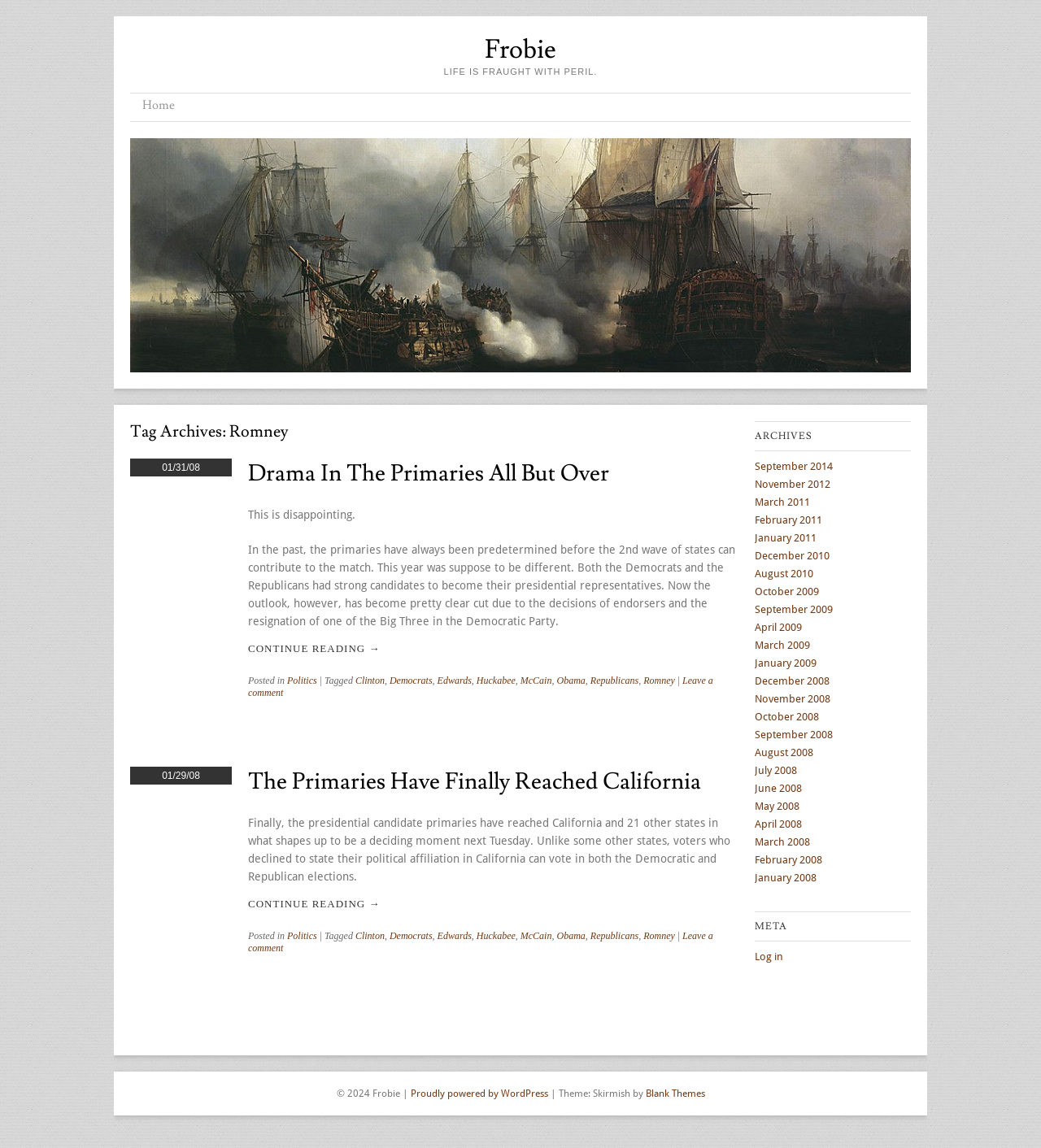Locate the coordinates of the bounding box for the clickable region that fulfills this instruction: "Leave a comment on the post".

[0.238, 0.588, 0.685, 0.608]